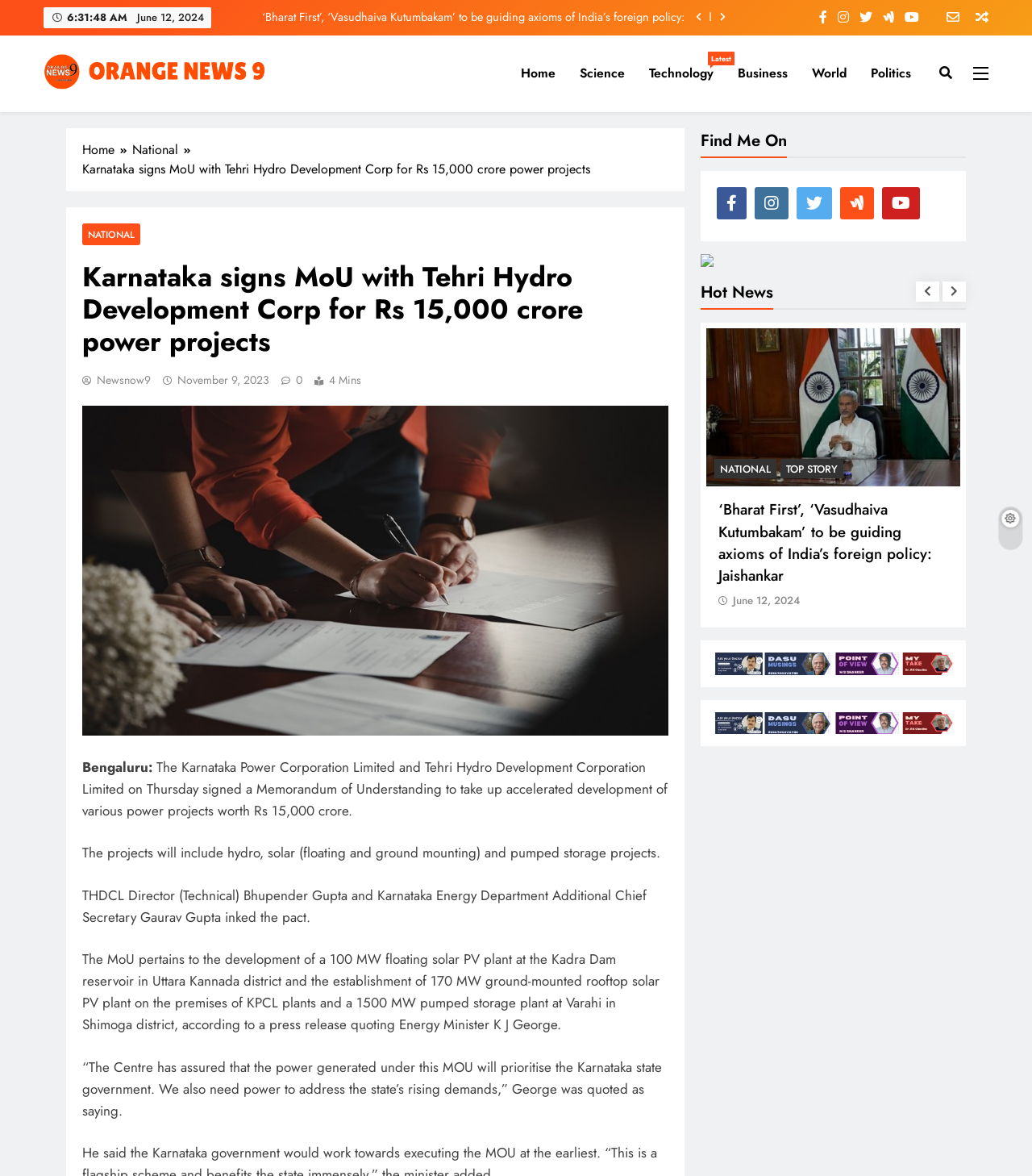Reply to the question with a brief word or phrase: What is the date of the news article?

June 12, 2024